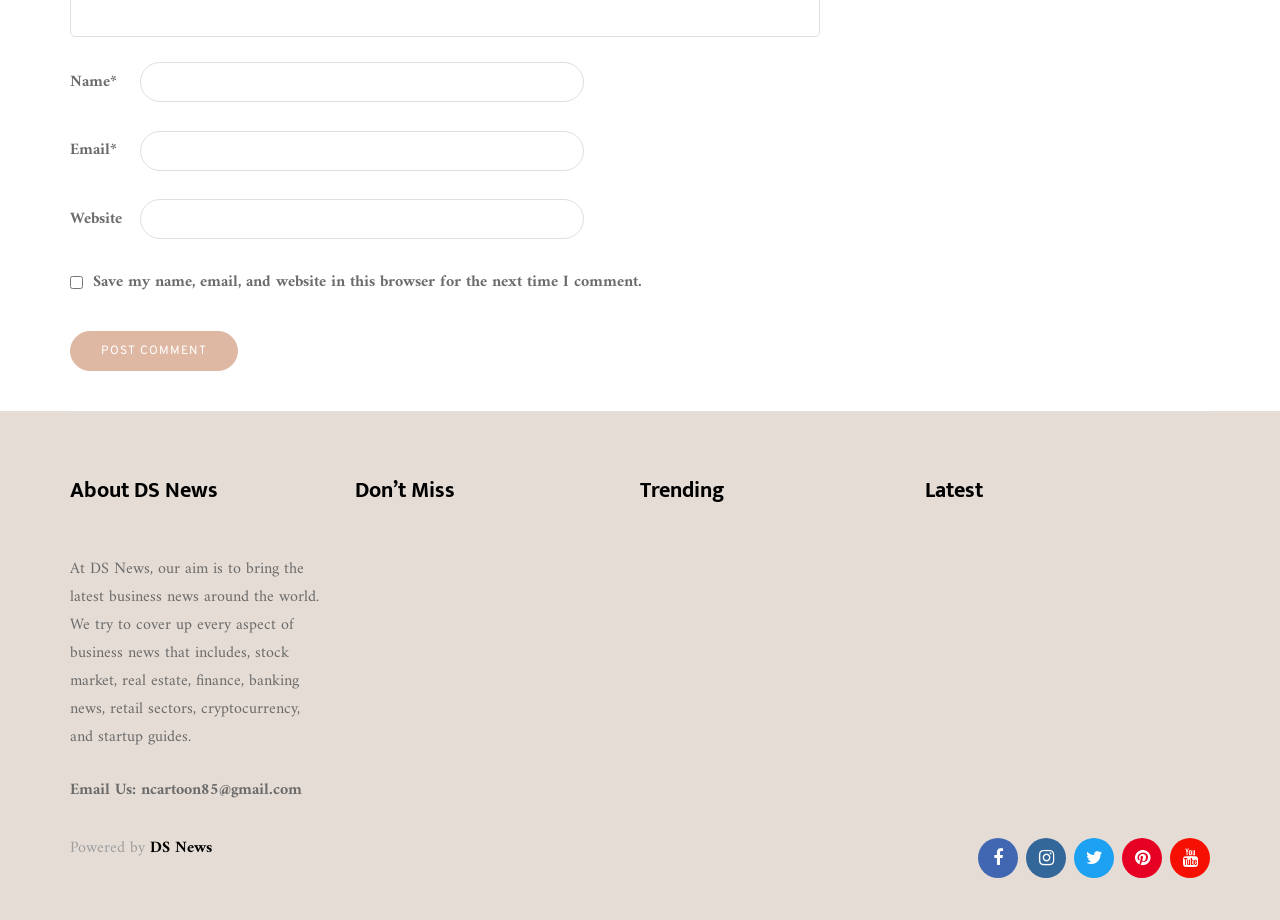Please provide a one-word or phrase answer to the question: 
What is the category of the link 'Best Popeyes Menu Items (From a Nutritionist’s POV)'?

Food